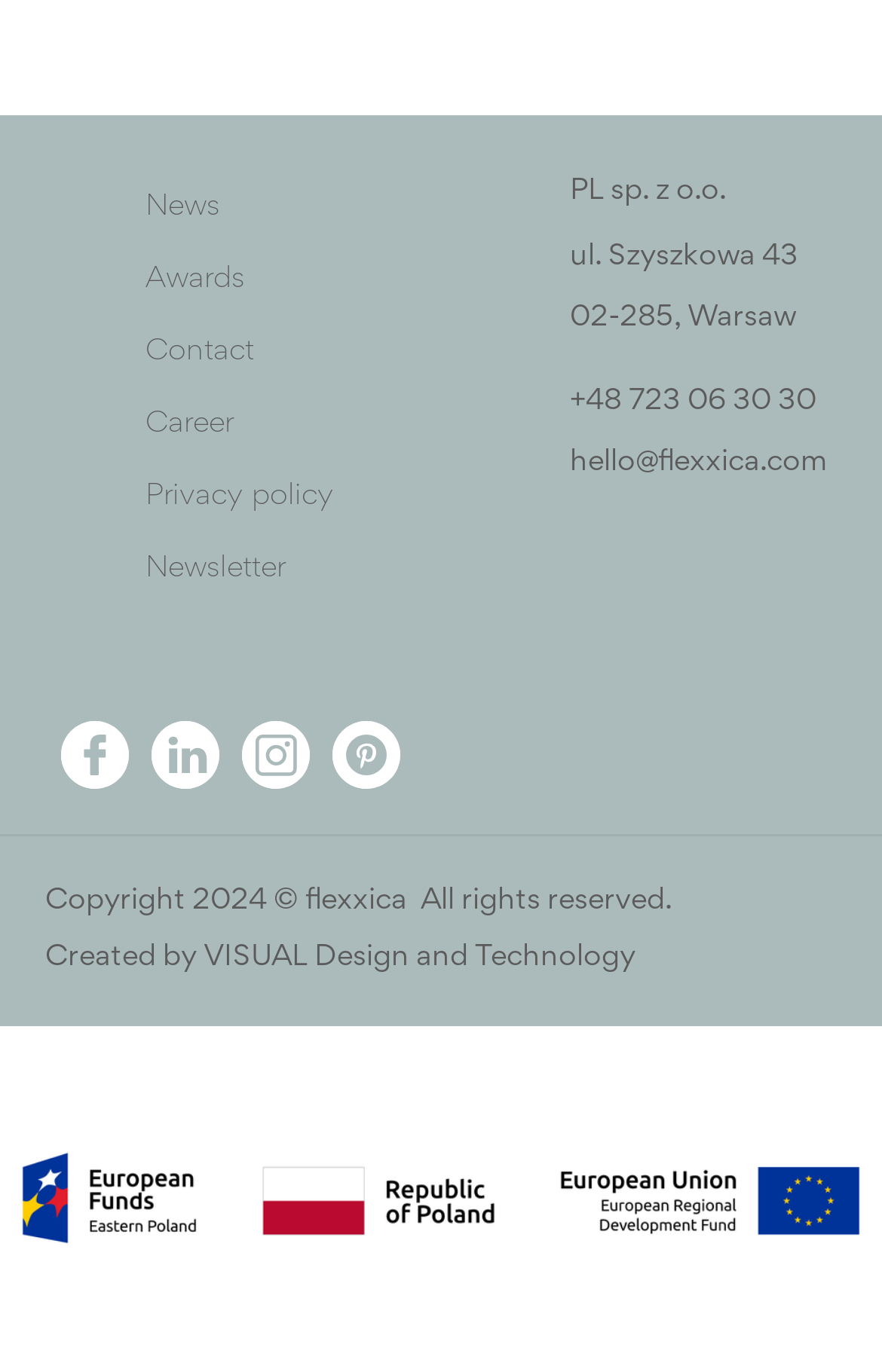Please identify the bounding box coordinates for the region that you need to click to follow this instruction: "Click on News".

[0.165, 0.136, 0.25, 0.162]